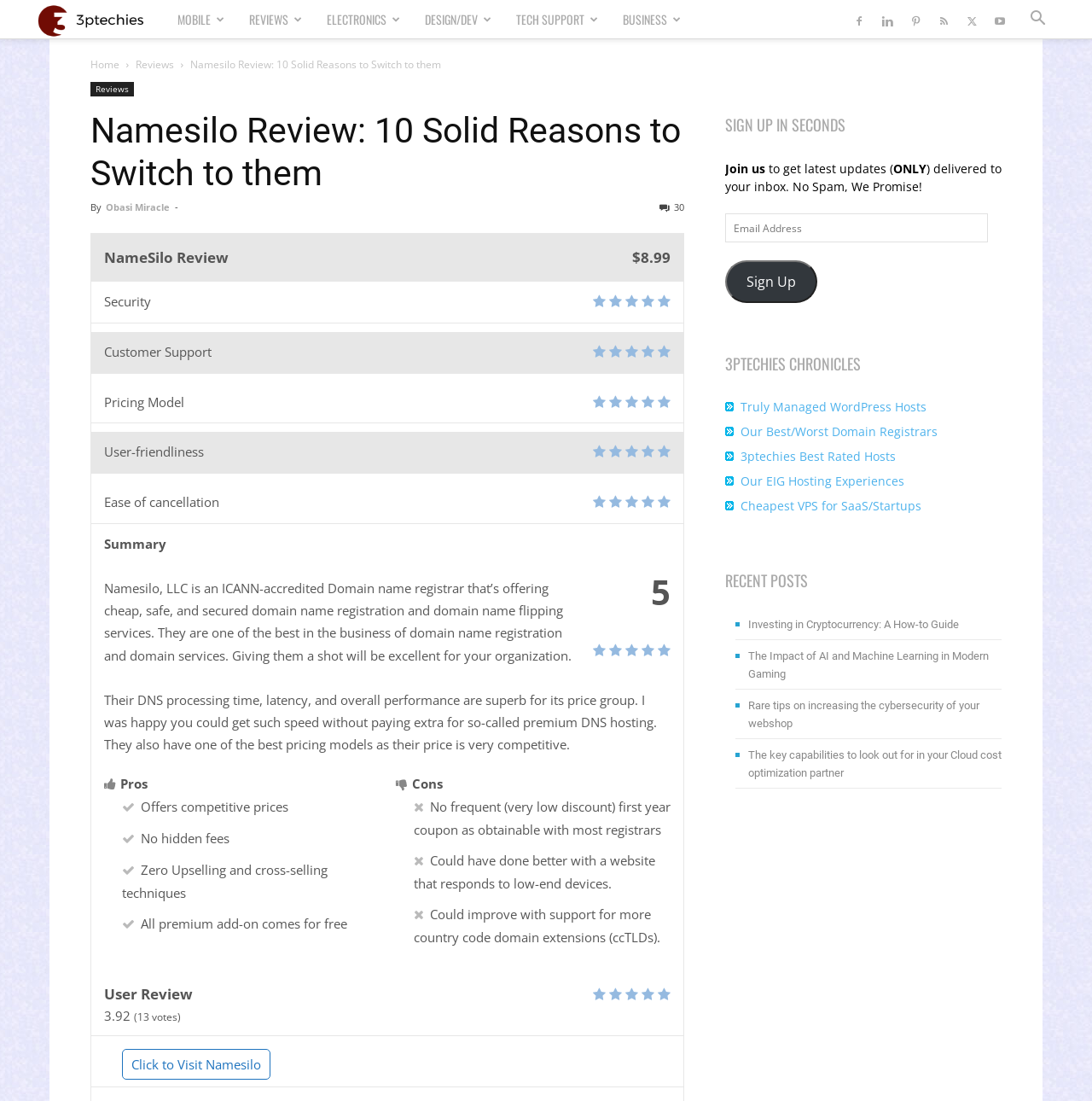Locate the coordinates of the bounding box for the clickable region that fulfills this instruction: "Click to visit Namesilo".

[0.112, 0.952, 0.248, 0.98]